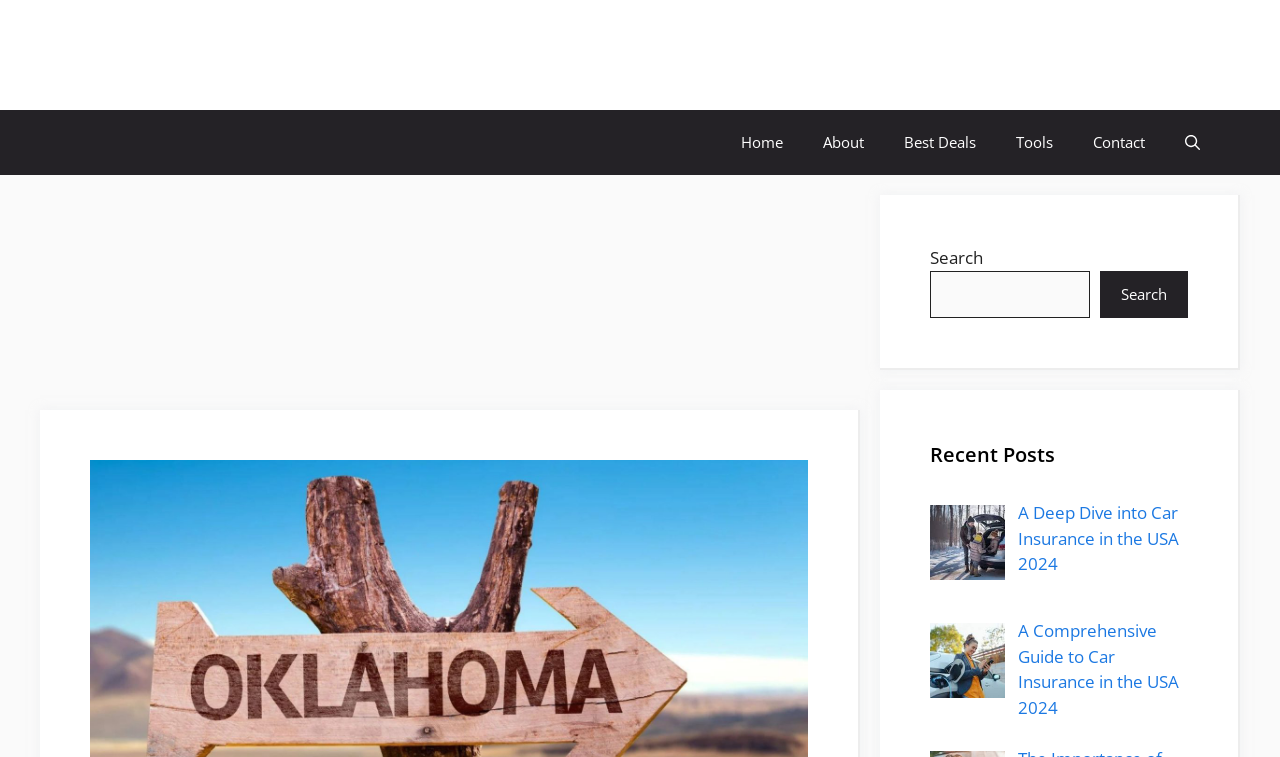Determine the bounding box coordinates of the section to be clicked to follow the instruction: "View About page". The coordinates should be given as four float numbers between 0 and 1, formatted as [left, top, right, bottom].

[0.627, 0.145, 0.691, 0.231]